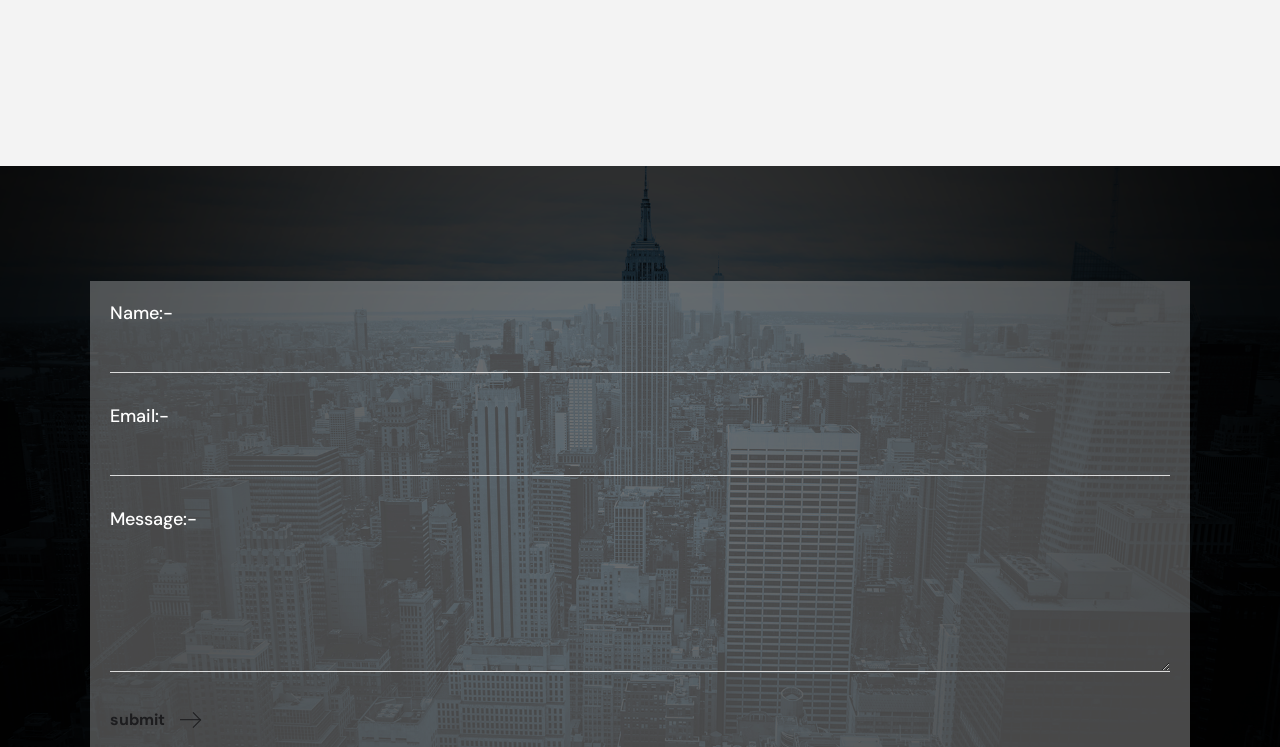Answer in one word or a short phrase: 
How many input fields are required?

Two